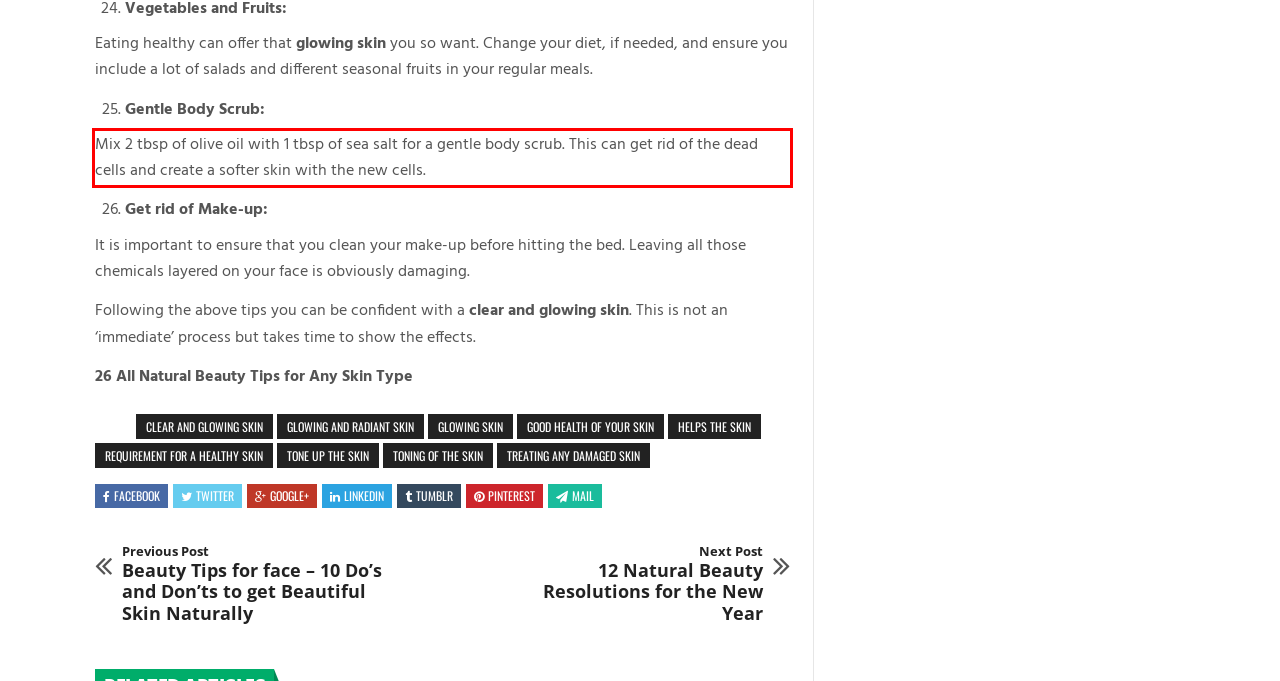Look at the provided screenshot of the webpage and perform OCR on the text within the red bounding box.

Mix 2 tbsp of olive oil with 1 tbsp of sea salt for a gentle body scrub. This can get rid of the dead cells and create a softer skin with the new cells.